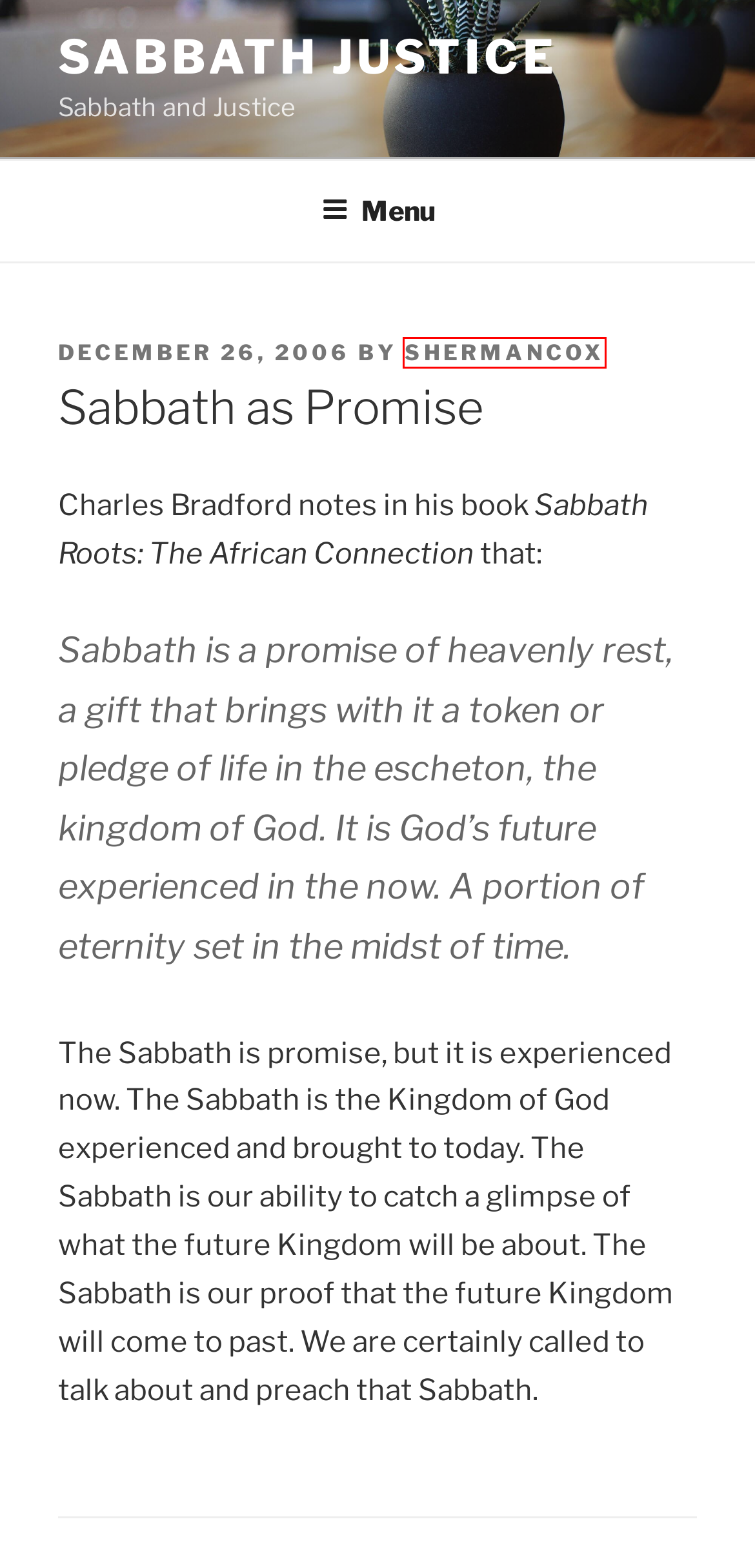Look at the screenshot of a webpage, where a red bounding box highlights an element. Select the best description that matches the new webpage after clicking the highlighted element. Here are the candidates:
A. Generated Homepage | Sabbath Justice
B. shermancox | Sabbath Justice
C. September 2008 | Sabbath Justice
D. January 2008 | Sabbath Justice
E. November 2008 | Sabbath Justice
F. February 2006 | Sabbath Justice
G. July 2008 | Sabbath Justice
H. March 2006 | Sabbath Justice

B